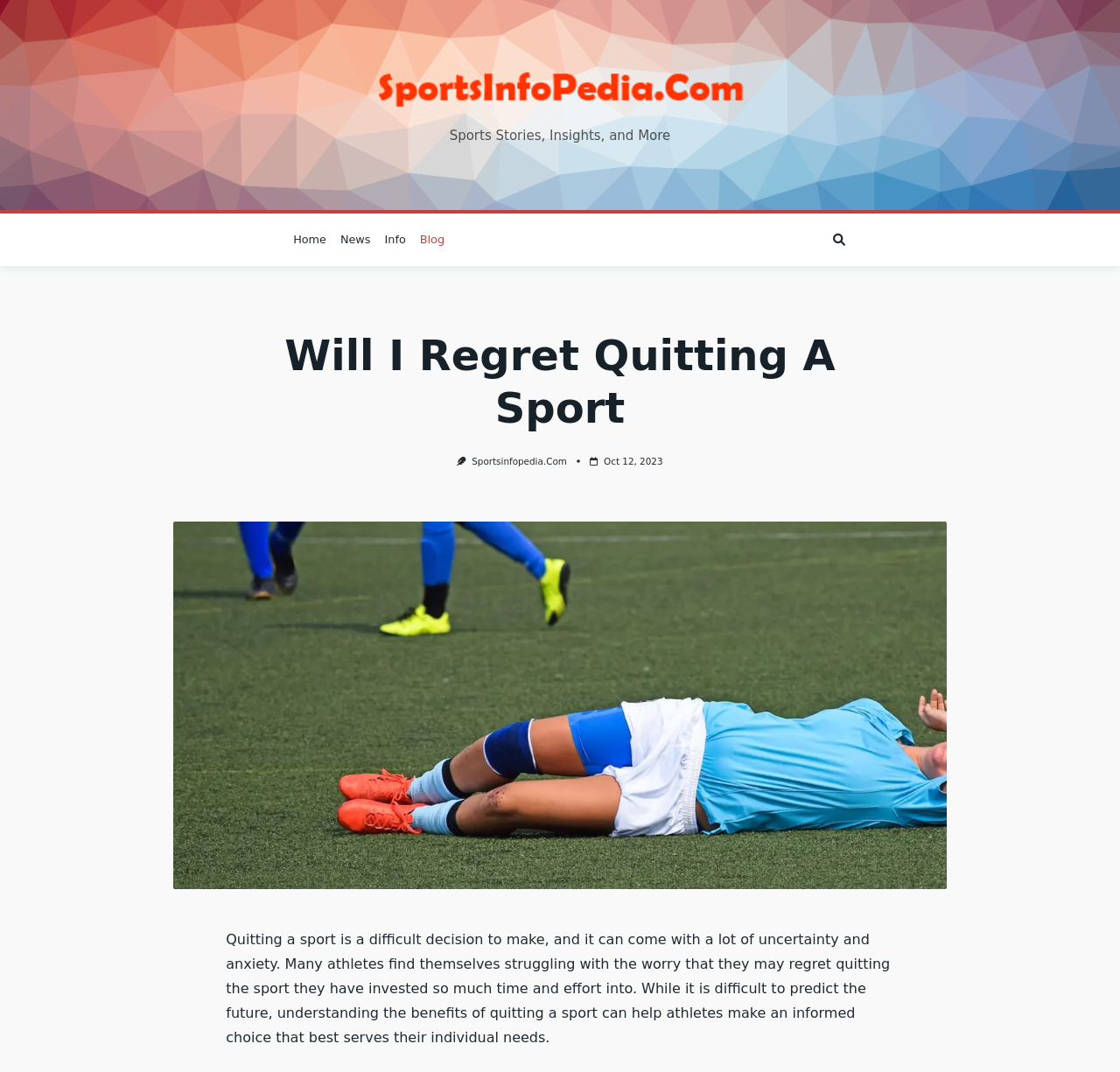Locate and extract the headline of this webpage.

Will I Regret Quitting A Sport